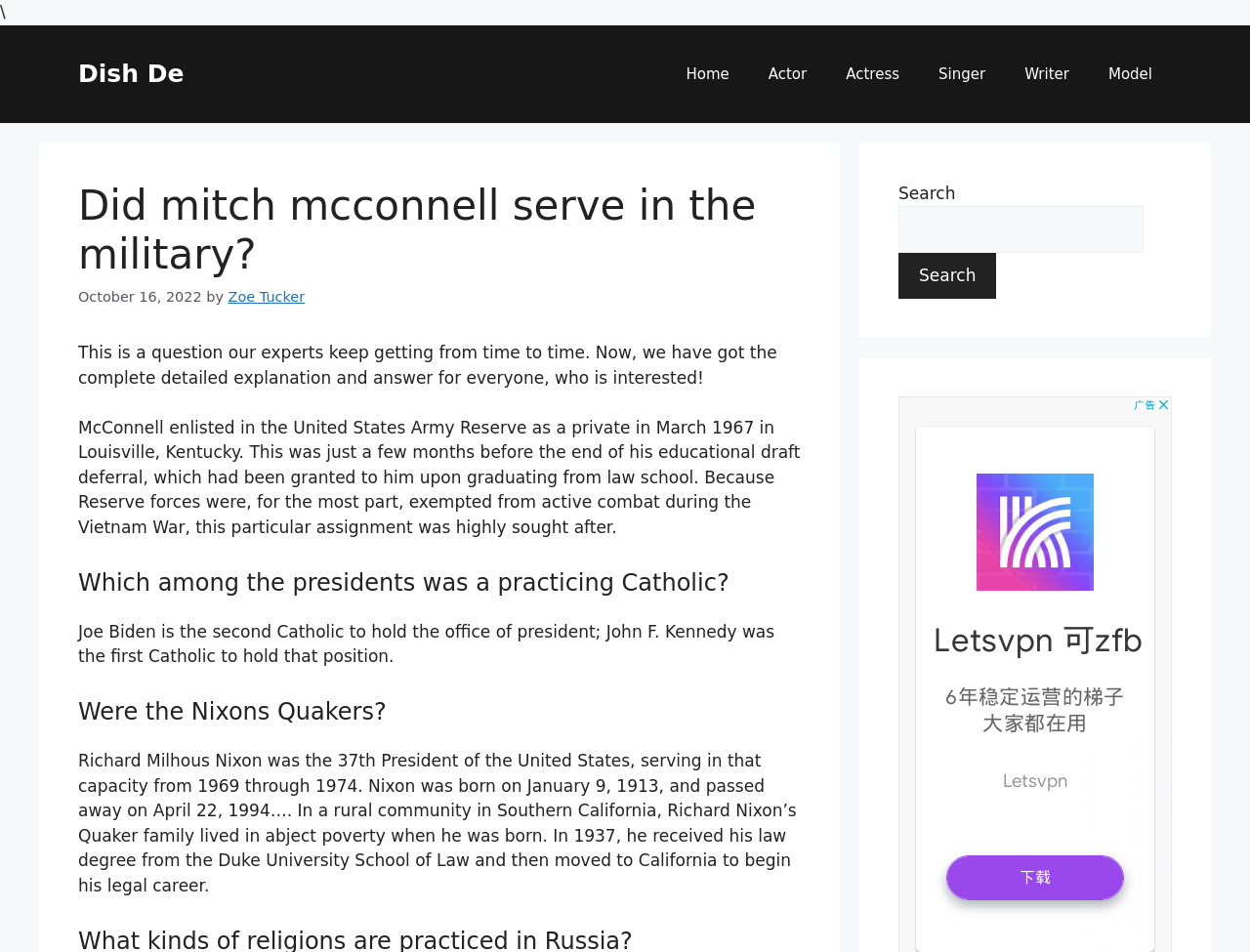What was Richard Nixon's religion?
Please use the image to provide an in-depth answer to the question.

According to the webpage, Richard Nixon was born into a Quaker family in Southern California, and his family lived in abject poverty when he was born.